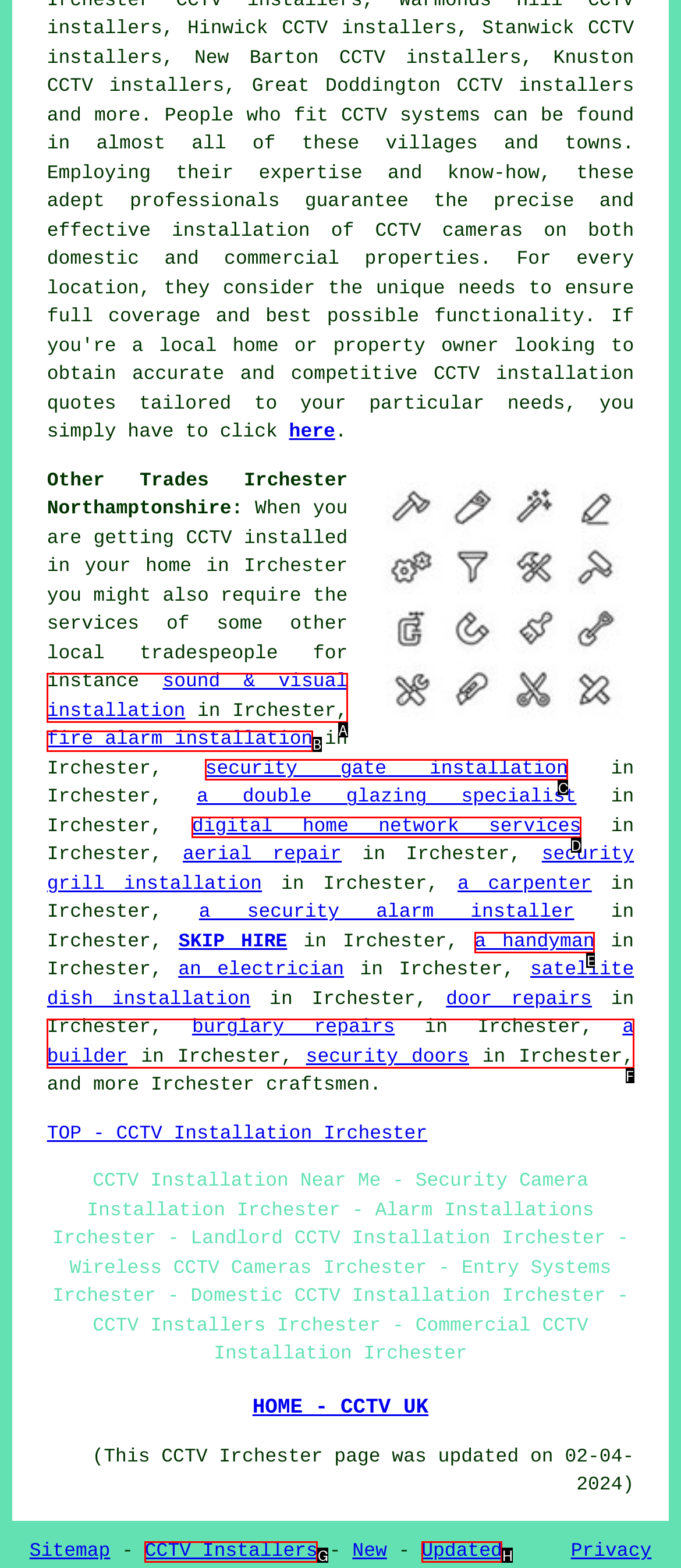Refer to the description: security gate installation and choose the option that best fits. Provide the letter of that option directly from the options.

C